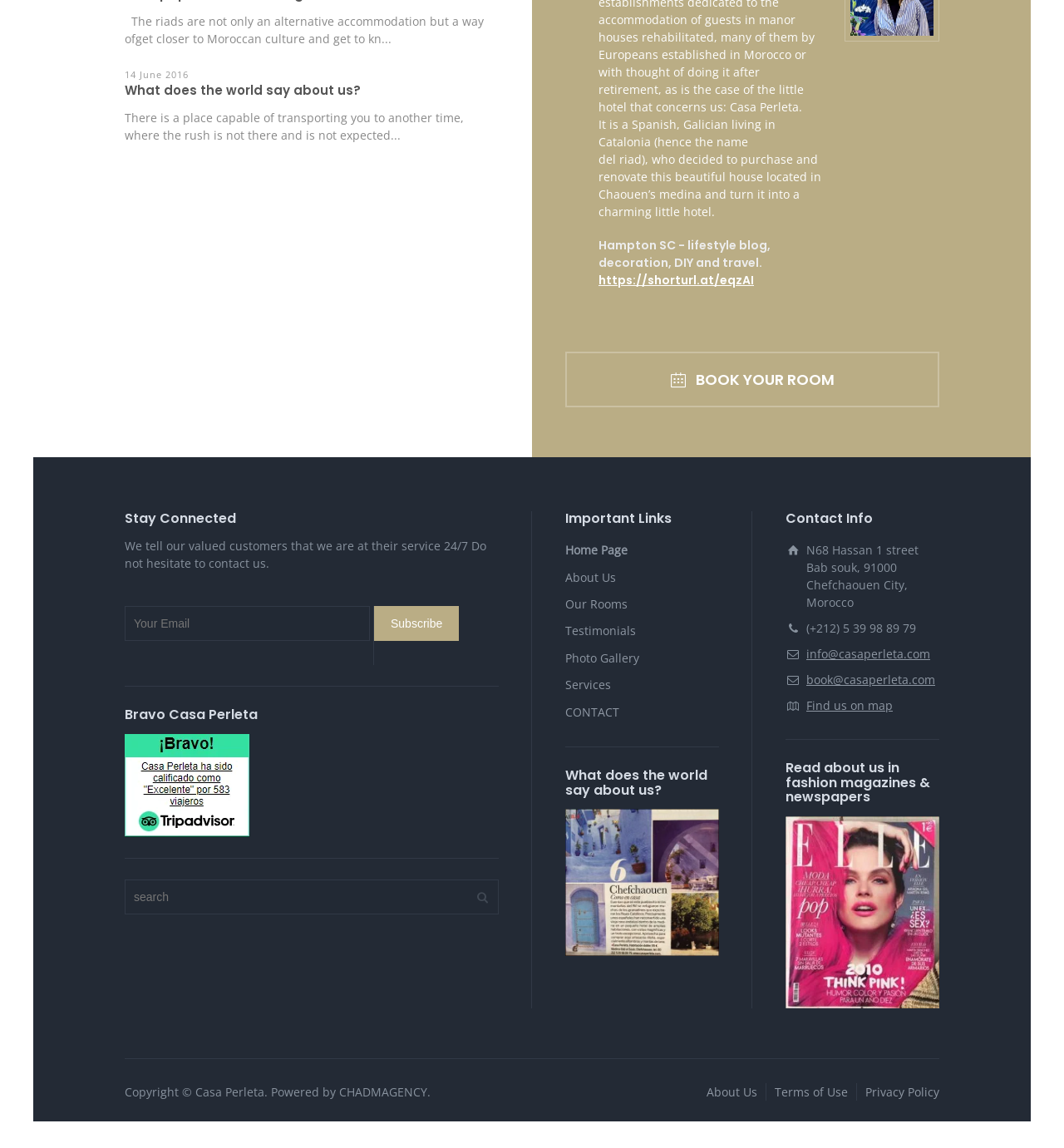Locate the bounding box coordinates of the element that should be clicked to execute the following instruction: "Contact us".

[0.758, 0.563, 0.874, 0.577]